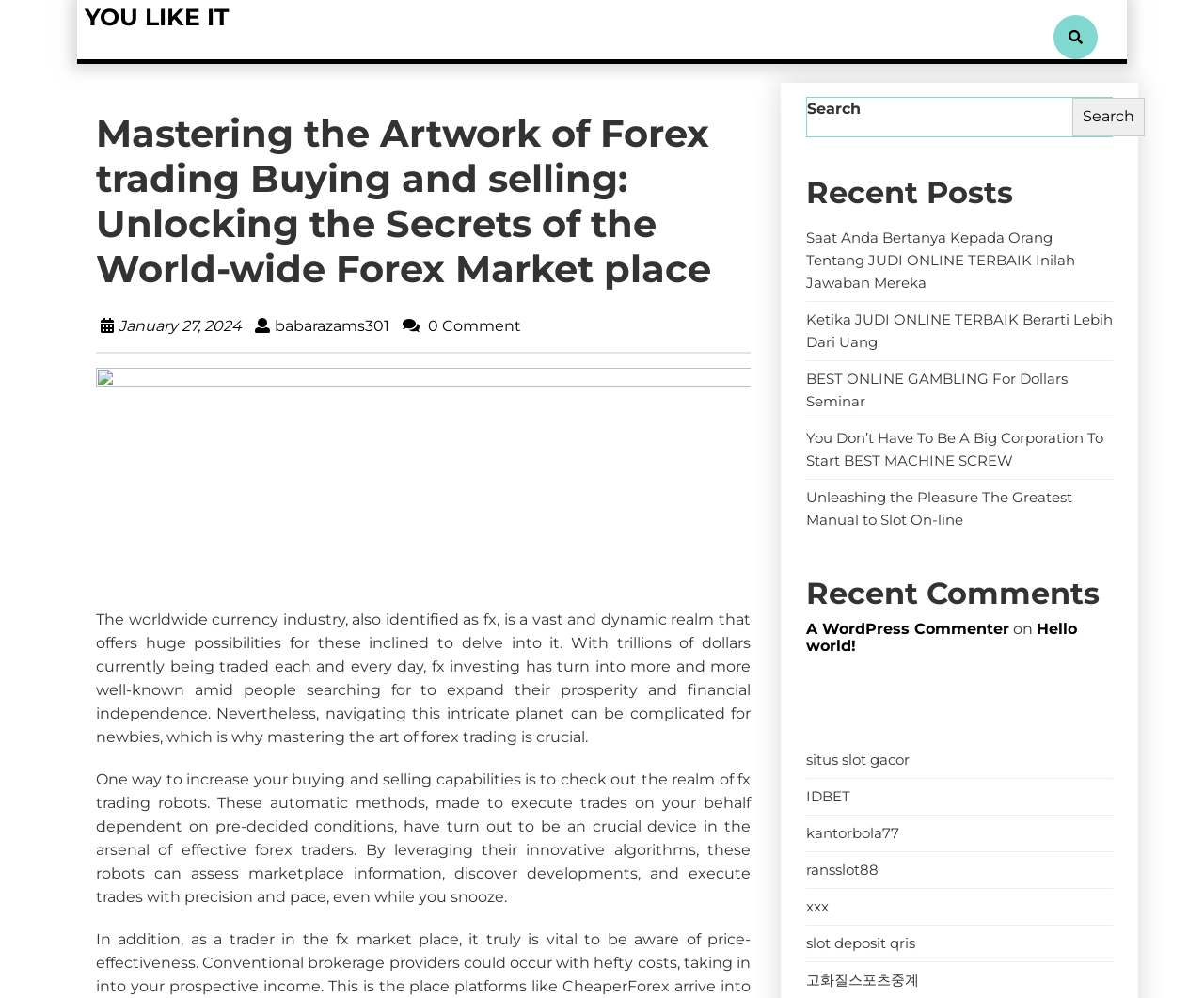What is the topic of the main article?
Please utilize the information in the image to give a detailed response to the question.

The main article is about mastering the art of forex trading, which is evident from the heading 'Mastering the Artwork of Forex trading Buying and selling: Unlocking the Secrets of the World-wide Forex Market place' and the subsequent paragraphs that discuss the importance of navigating the complex world of forex trading.